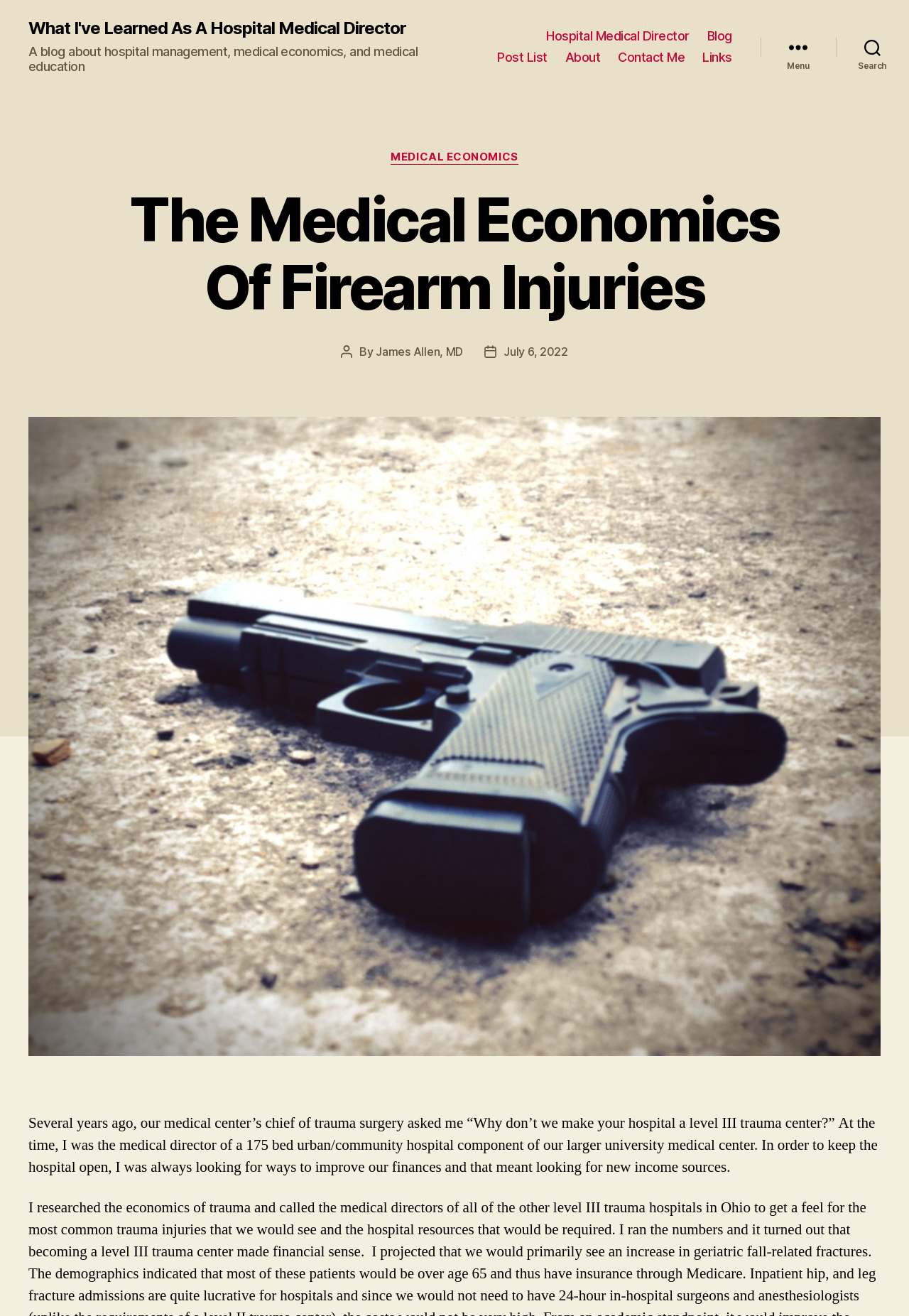Locate the bounding box coordinates of the element that should be clicked to fulfill the instruction: "Click the 'What I've Learned As A Hospital Medical Director' link".

[0.031, 0.015, 0.447, 0.028]